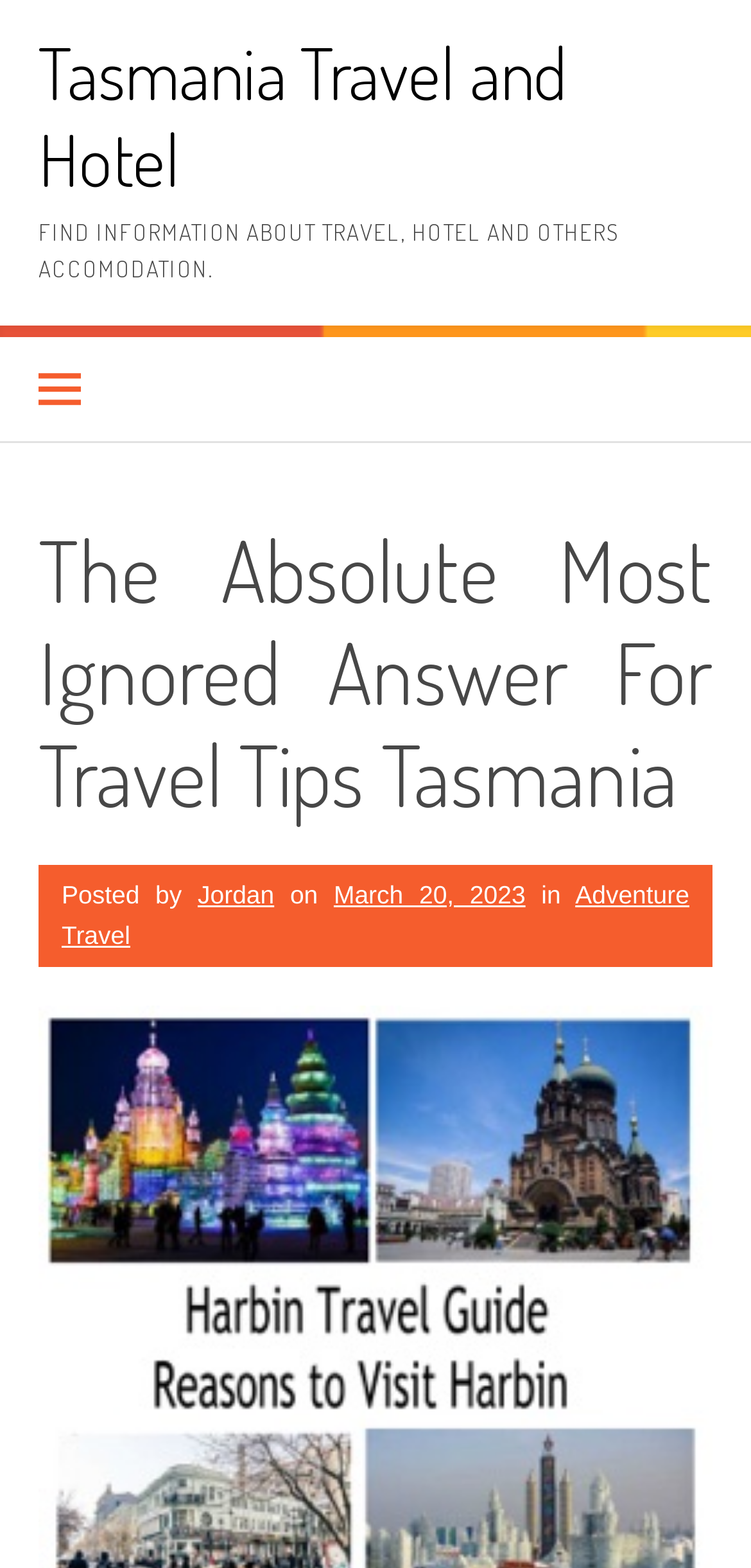What is the purpose of the button with the icon?
Analyze the image and deliver a detailed answer to the question.

I inferred the purpose of the button by looking at the icon '' which is commonly used for search functionality, suggesting that the button is used for searching.